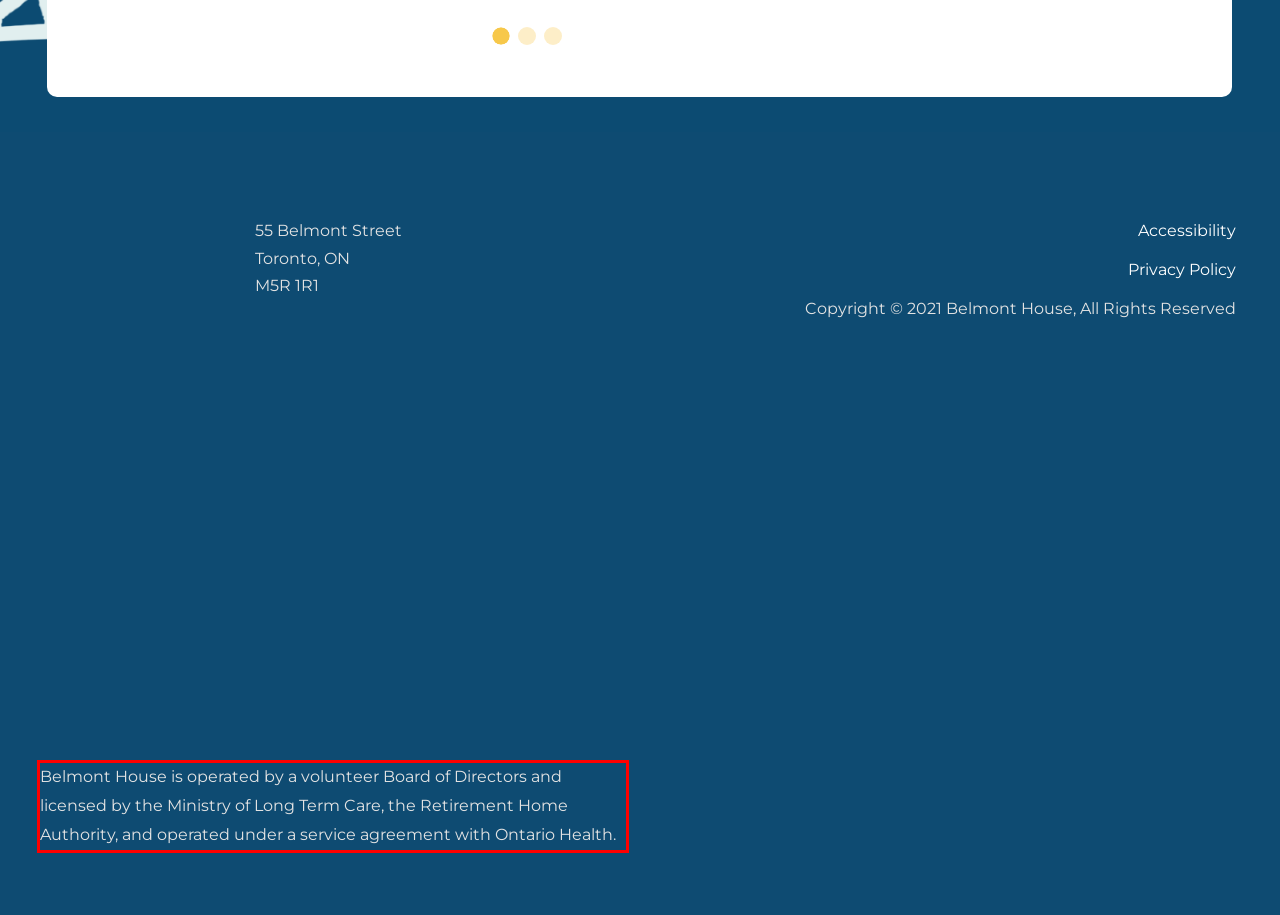Please perform OCR on the UI element surrounded by the red bounding box in the given webpage screenshot and extract its text content.

Belmont House is operated by a volunteer Board of Directors and licensed by the Ministry of Long Term Care, the Retirement Home Authority, and operated under a service agreement with Ontario Health.